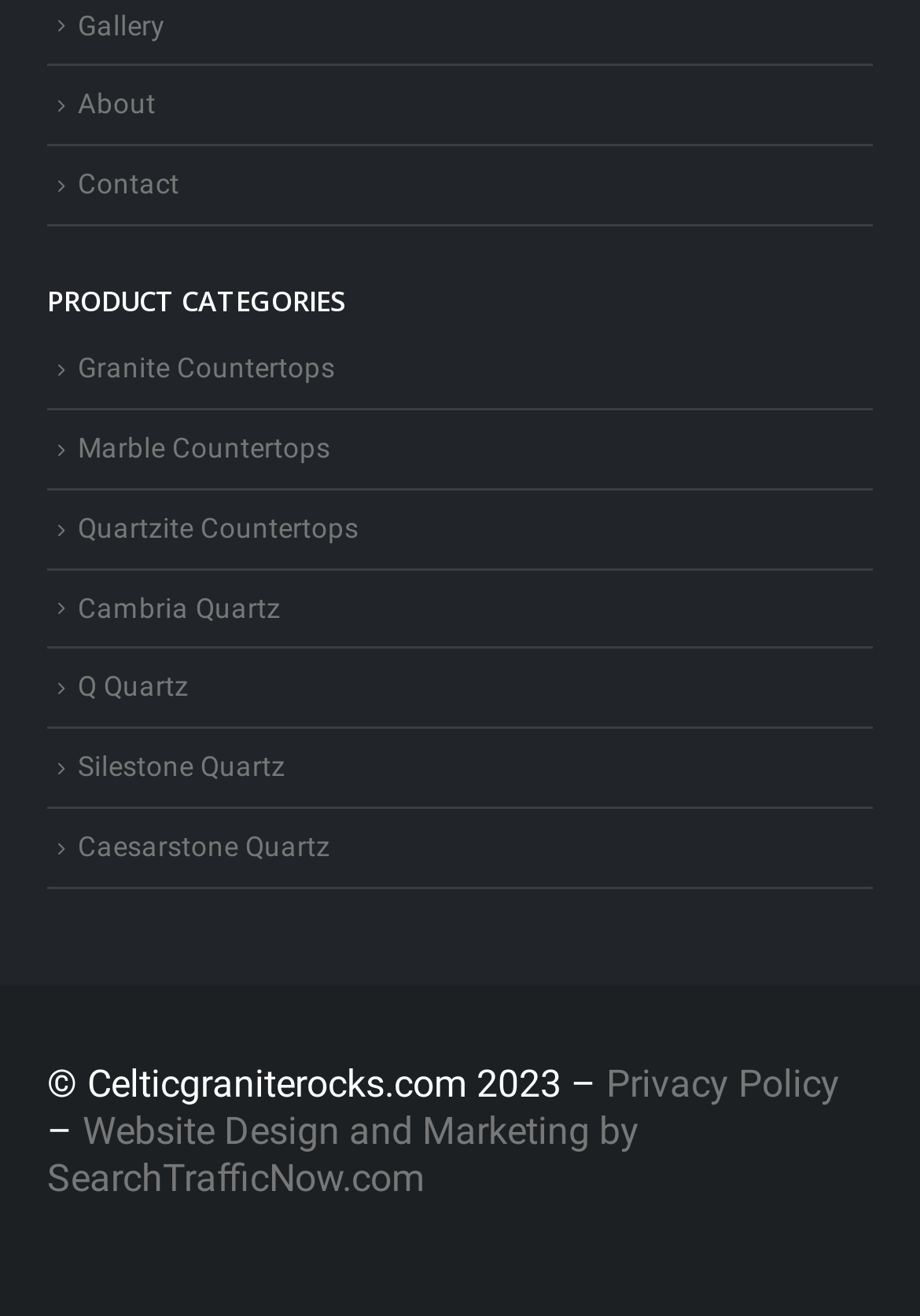What are the three main navigation links at the top?
Answer the question with as much detail as possible.

The top navigation bar features three links: 'Gallery', 'About', and 'Contact', which are likely the main sections of the website.